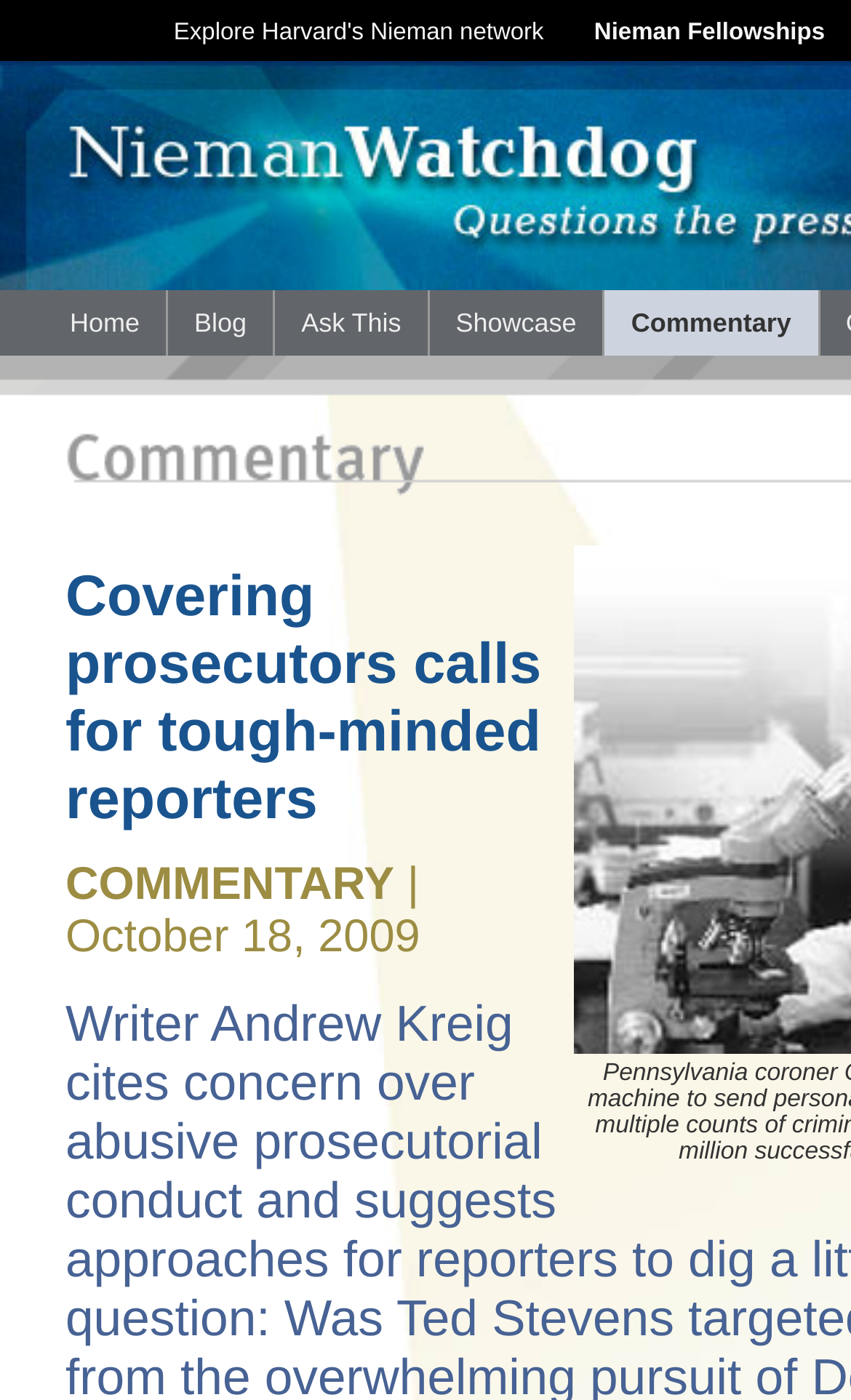Please determine and provide the text content of the webpage's heading.

Covering prosecutors calls for tough-minded reporters